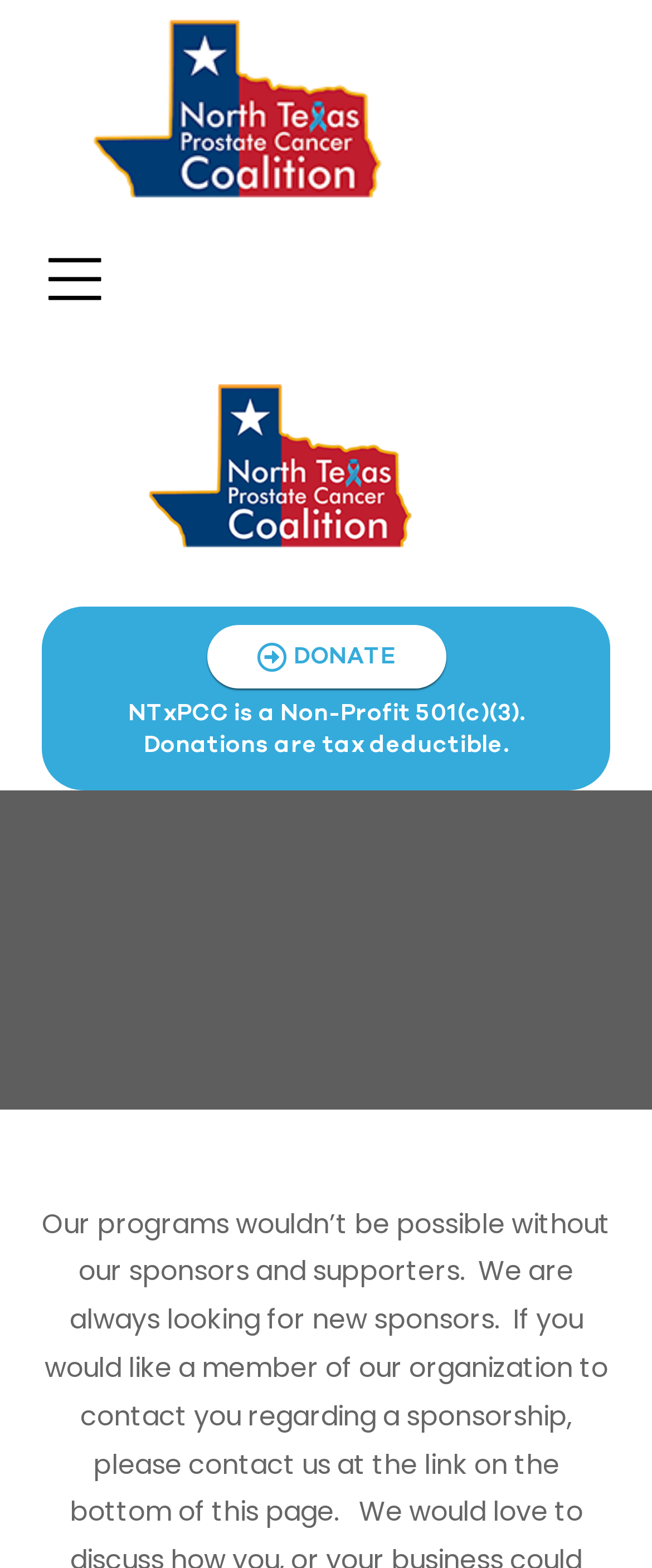Using the webpage screenshot, find the UI element described by Donate. Provide the bounding box coordinates in the format (top-left x, top-left y, bottom-right x, bottom-right y), ensuring all values are floating point numbers between 0 and 1.

[0.317, 0.399, 0.683, 0.439]